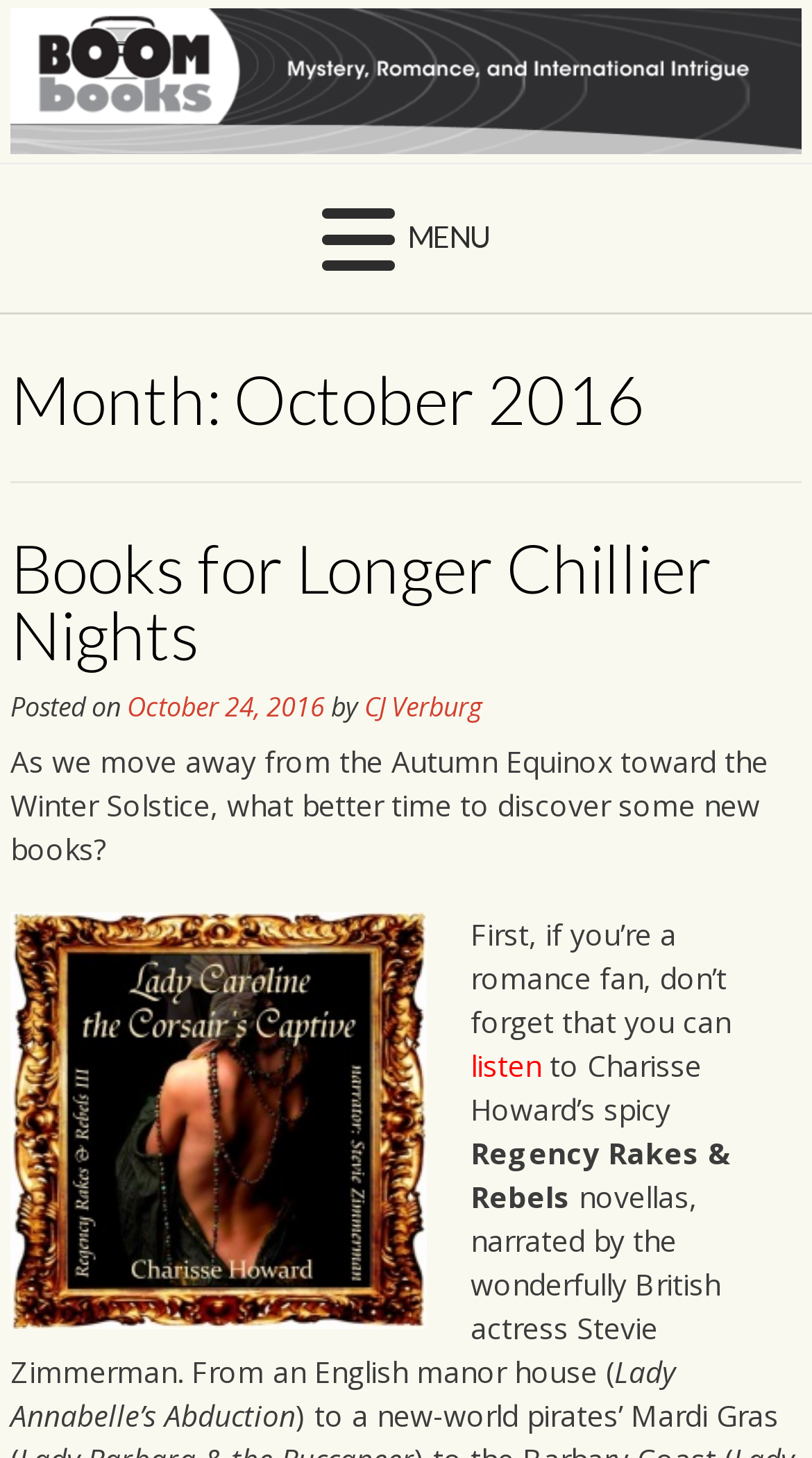From the webpage screenshot, predict the bounding box of the UI element that matches this description: "October 13, 2020".

None